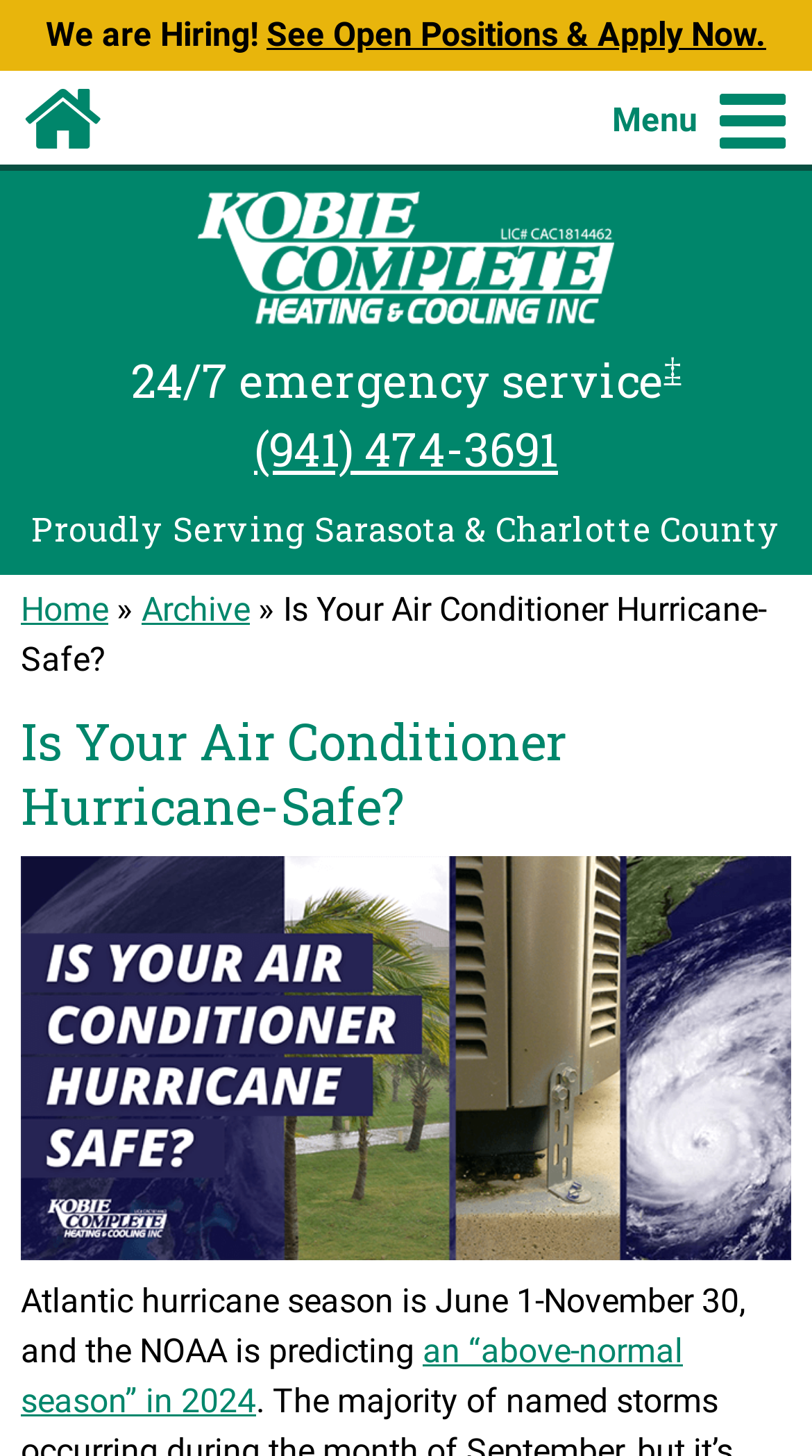Please specify the bounding box coordinates of the clickable section necessary to execute the following command: "Read about ALPINA driving dynamics development".

None